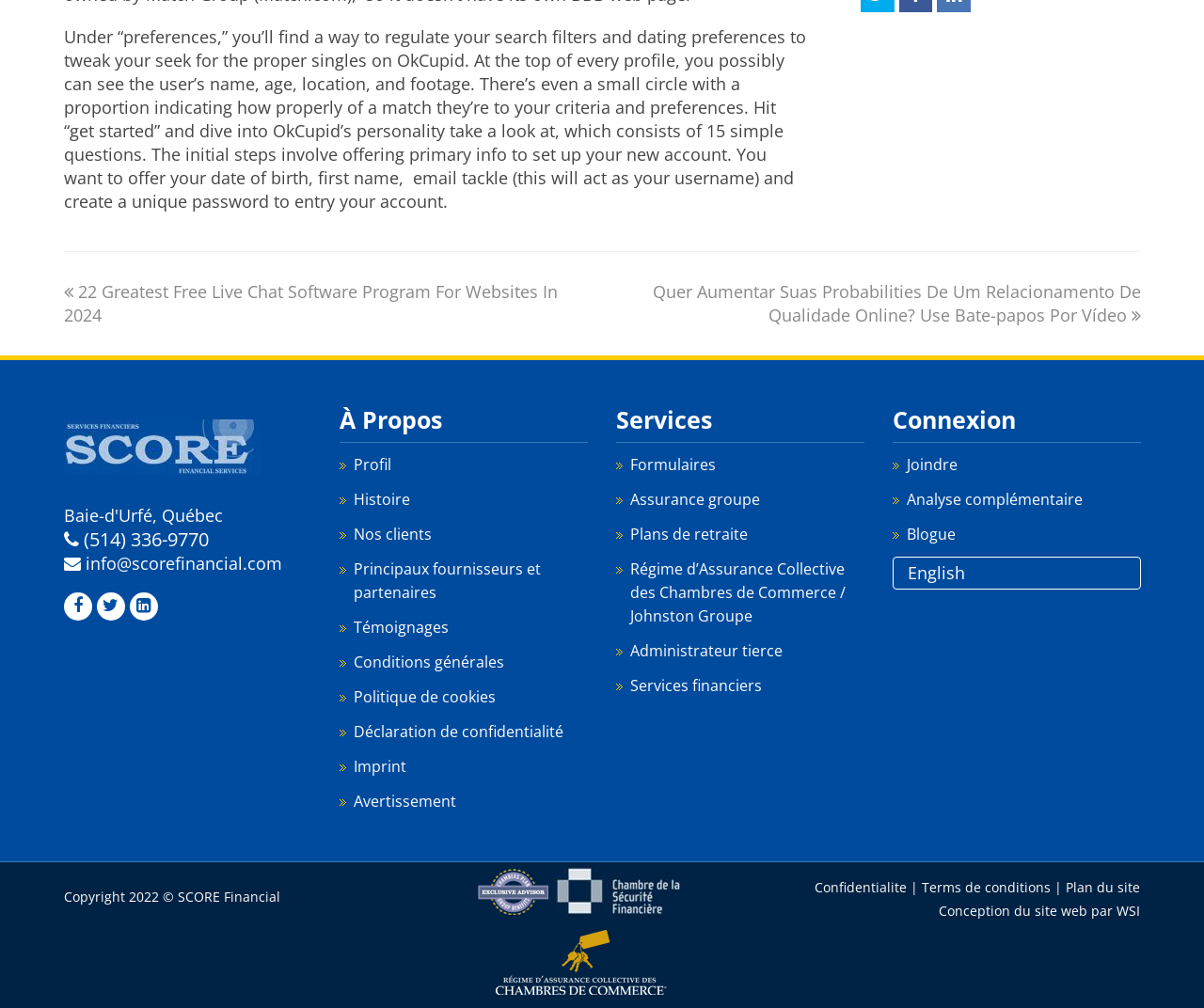Pinpoint the bounding box coordinates of the clickable area necessary to execute the following instruction: "View profil". The coordinates should be given as four float numbers between 0 and 1, namely [left, top, right, bottom].

[0.282, 0.449, 0.325, 0.473]